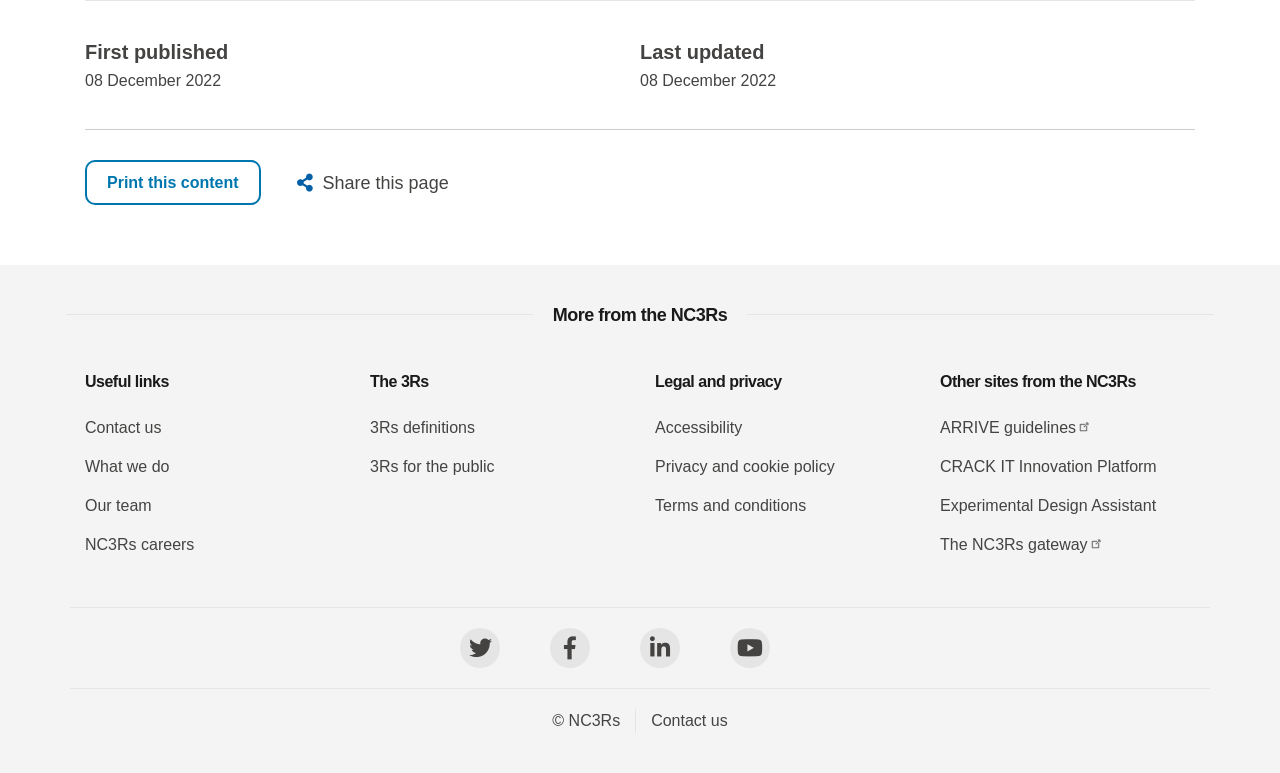Answer the question using only a single word or phrase: 
What is the purpose of the button on the top left?

Print this content